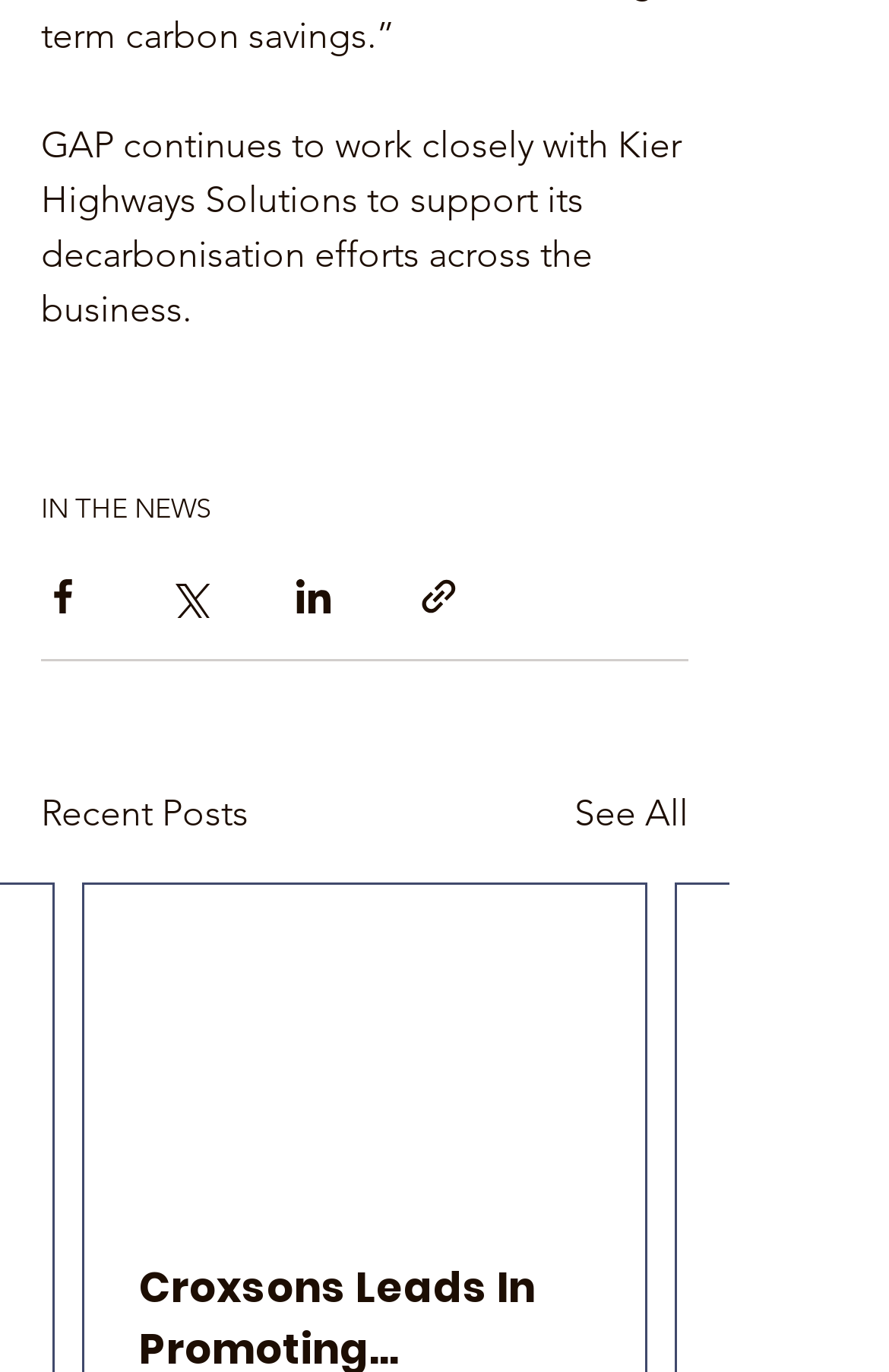Find and provide the bounding box coordinates for the UI element described with: "See All".

[0.646, 0.574, 0.774, 0.614]